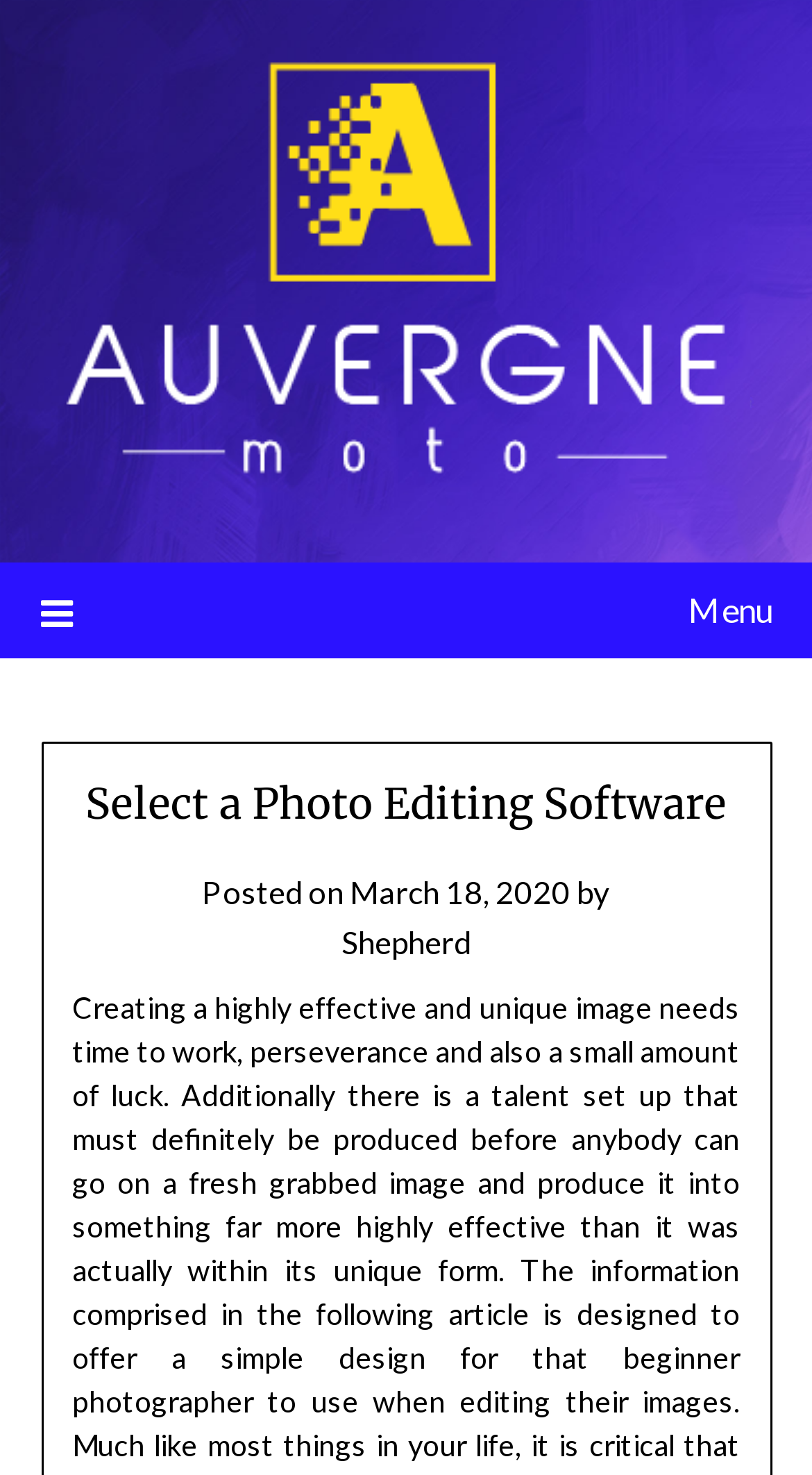Summarize the webpage with intricate details.

The webpage is about selecting a photo editing software, with the title "Select a Photo Editing Software – Liguemoto Auvergne" prominently displayed at the top. Below the title, there is a link to "Liguemoto Auvergne" accompanied by an image of the same name, taking up most of the top section of the page.

On the top-right corner, there is a menu icon represented by "\uf0c9 Menu", which is not expanded by default. When expanded, it reveals a header section containing the main heading "Select a Photo Editing Software" in a larger font size. 

Below the heading, there is a section with metadata about the post, including the text "Posted on", a link to the date "March 18, 2020", and the author's name "Shepherd". The date and author information are positioned to the right of the "Posted on" text.